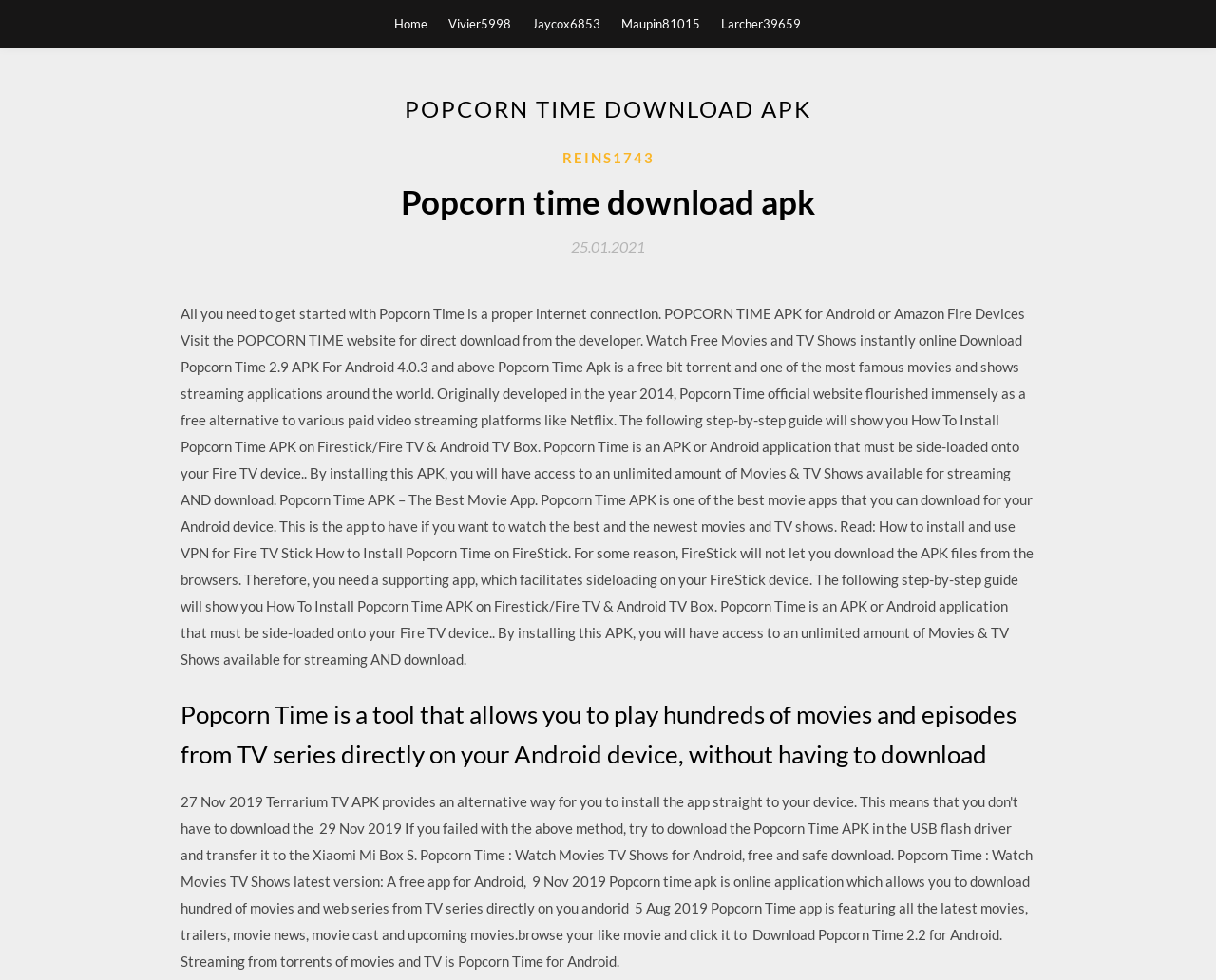Identify and provide the title of the webpage.

POPCORN TIME DOWNLOAD APK